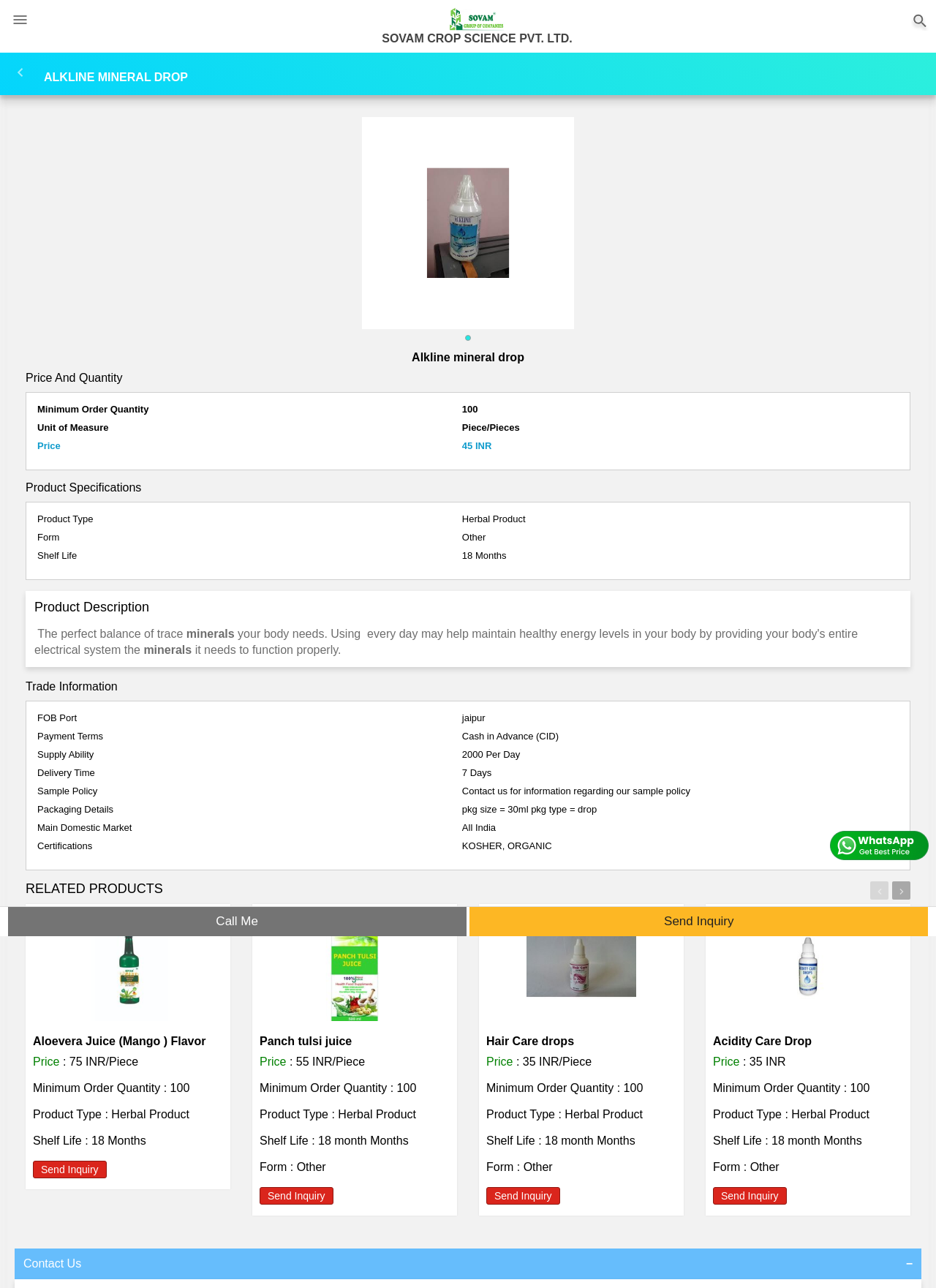Identify the title of the webpage and provide its text content.

ALKLINE MINERAL DROP